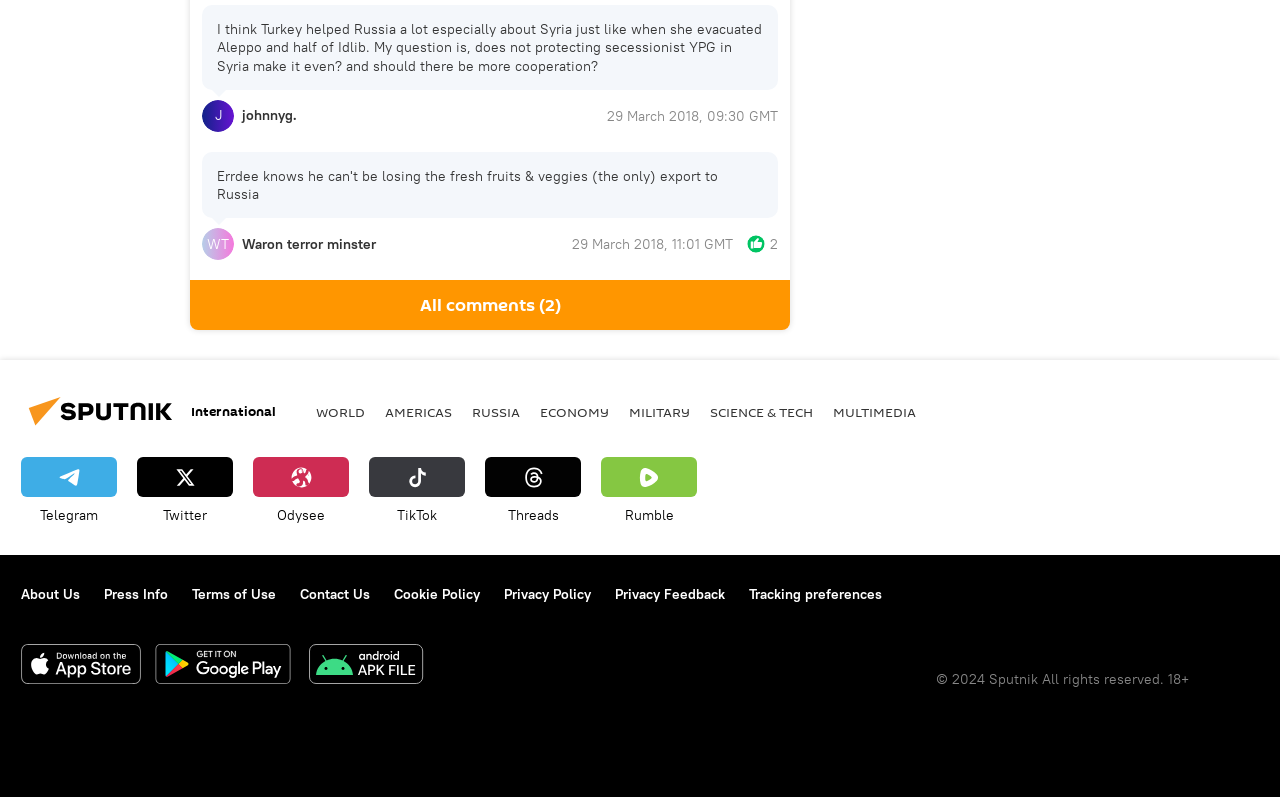Locate and provide the bounding box coordinates for the HTML element that matches this description: "All comments (2)".

[0.148, 0.351, 0.617, 0.414]